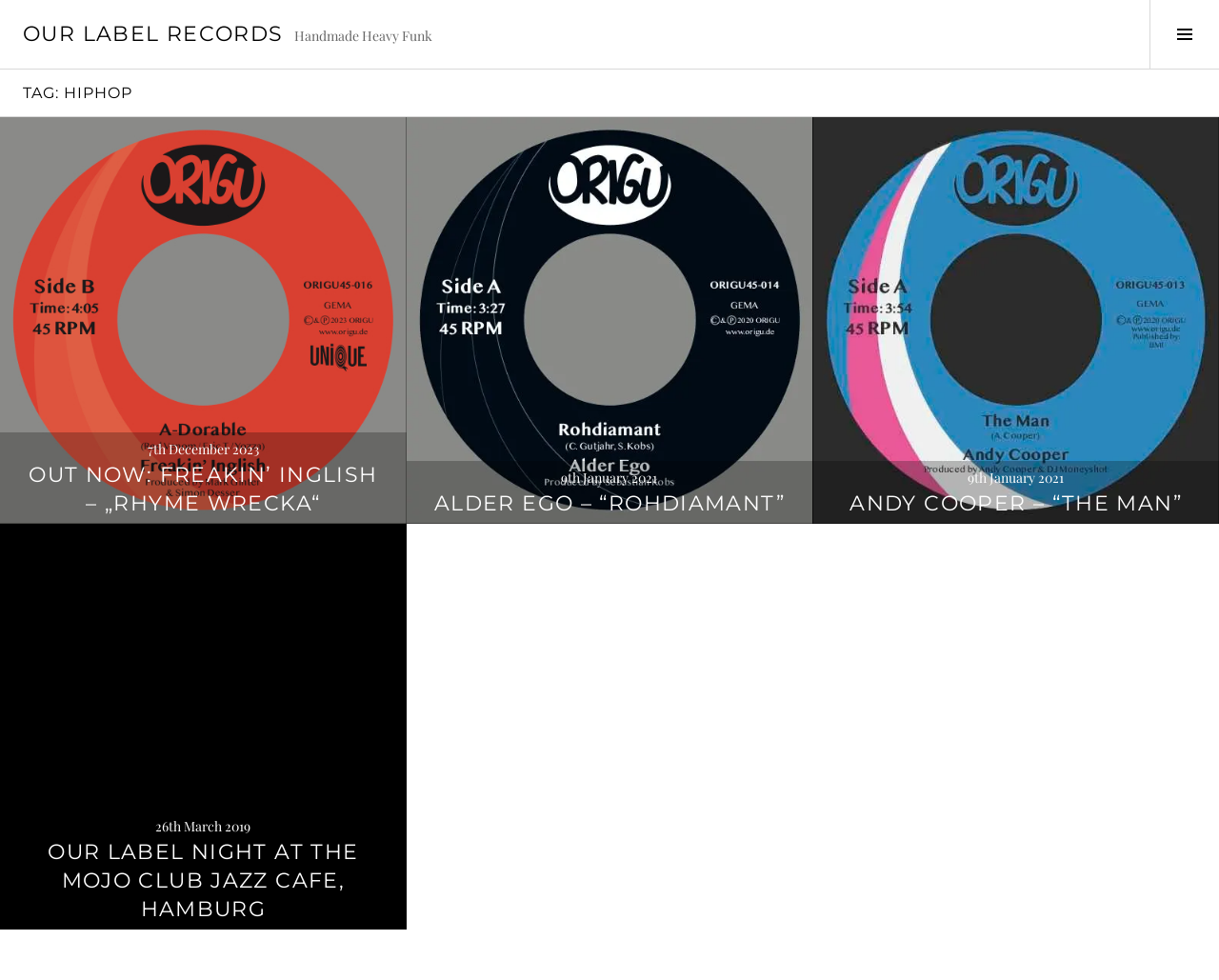Produce a meticulous description of the webpage.

The webpage is about HipHop music and Our Label Records. At the top, there is a heading "OUR LABEL RECORDS" followed by another heading "Handmade Heavy Funk". On the top right corner, there is a toggle sidebar button.

Below the headings, there are three columns of articles. Each column has a header with a date and a heading with the title of the article. The articles are about music releases, with titles such as "OUT NOW: FREAKIN’ INGLISH – „RHYME WRECKA“", "ALDER EGO – “ROHDIAMANT”", and "ANDY COOPER – “THE MAN”". Each article has a "Continue reading →" link.

The leftmost column has an article with a date "7th December 2023" and a title "OUT NOW: FREAKIN’ INGLISH – „RHYME WRECKA“". The middle column has an article with a date "9th January 2021" and a title "ALDER EGO – “ROHDIAMANT”". The rightmost column has an article with a date "9th January 2021" and a title "ANDY COOPER – “THE MAN”".

Below these three columns, there is another article with a date "26th March 2019" and a title "OUR LABEL NIGHT AT THE MOJO CLUB JAZZ CAFE, HAMBURG". This article is positioned at the bottom left of the page.